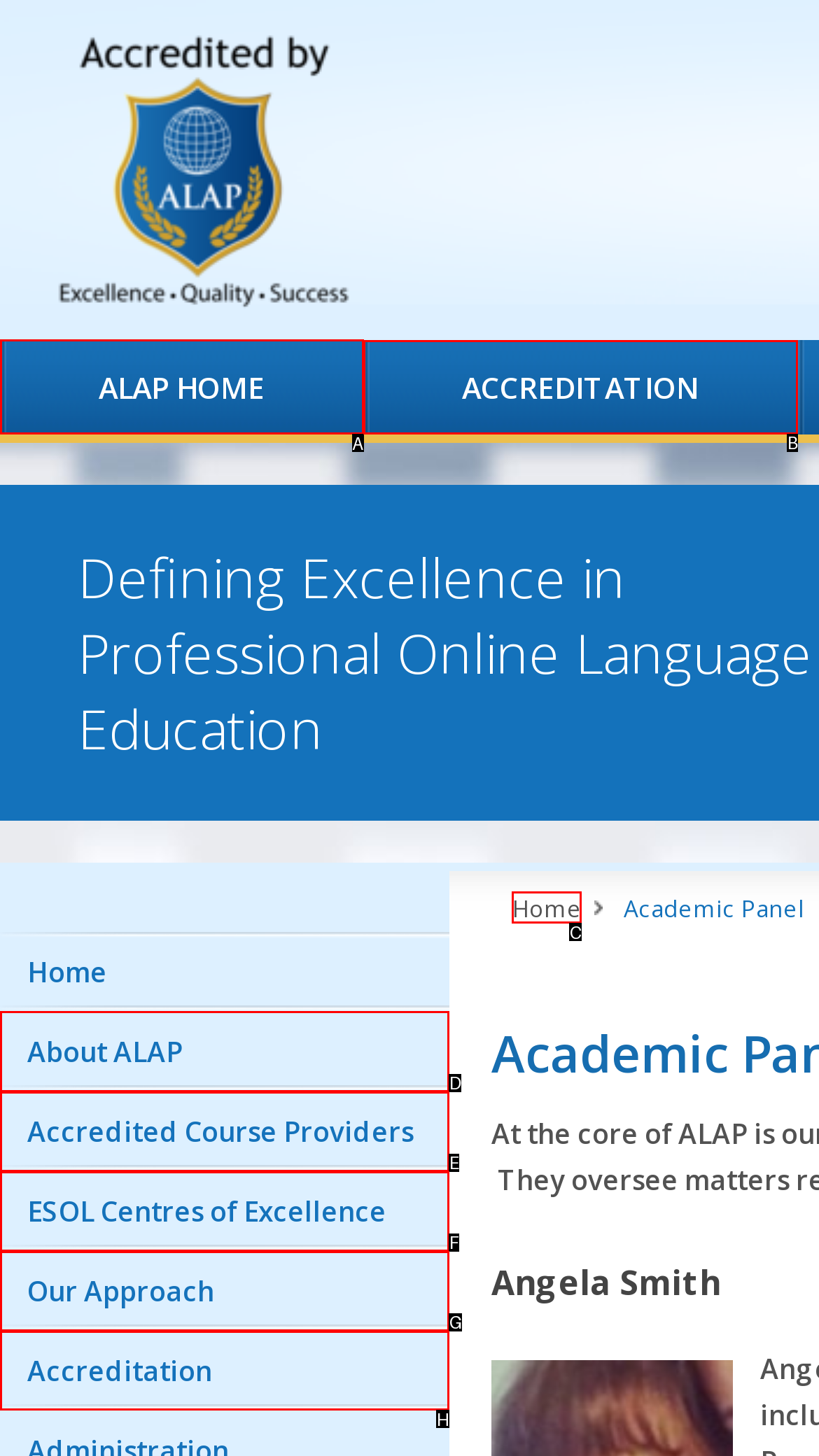Determine which UI element you should click to perform the task: learn about accreditation
Provide the letter of the correct option from the given choices directly.

B